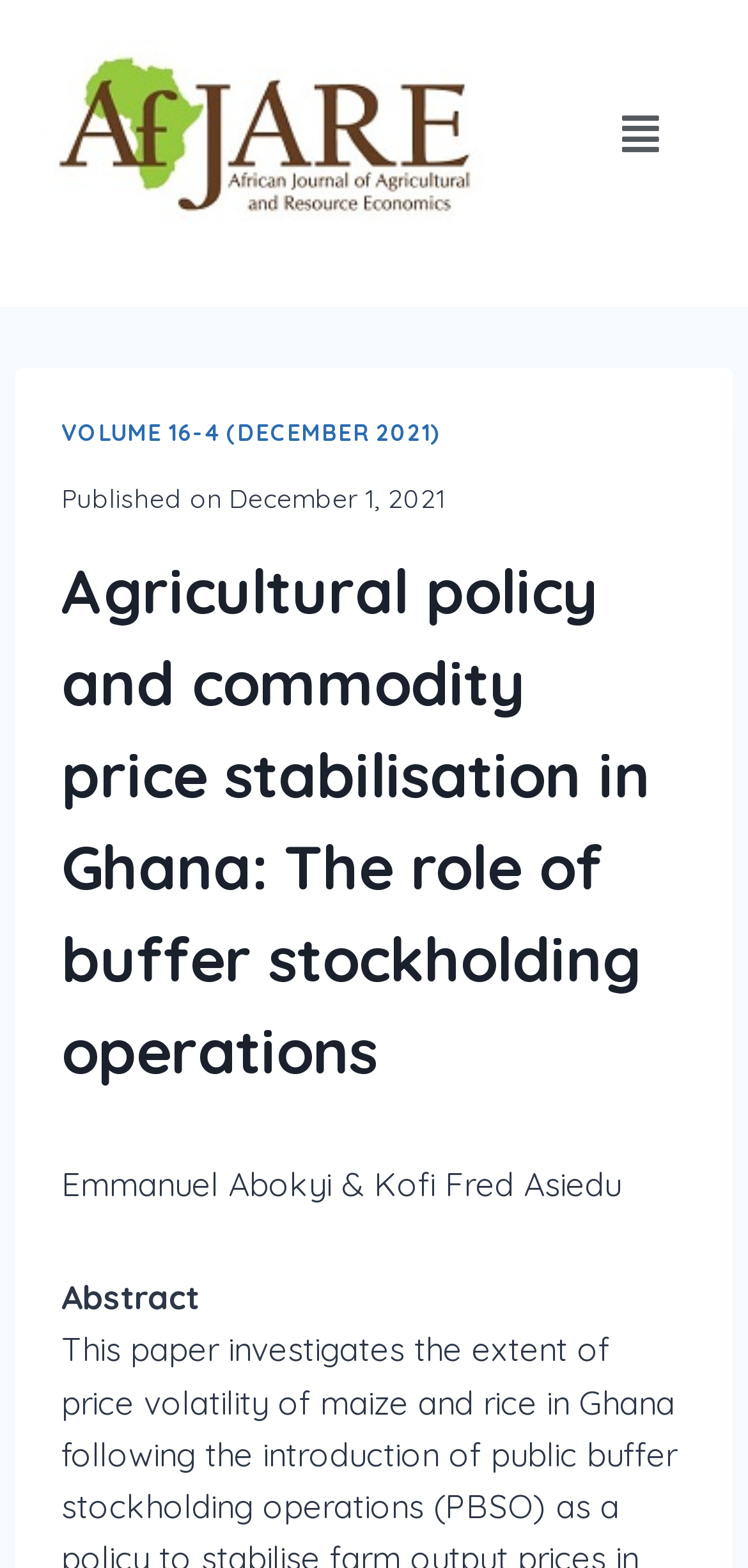Find the bounding box coordinates for the HTML element described in this sentence: "Volume 16-4 (December 2021)". Provide the coordinates as four float numbers between 0 and 1, in the format [left, top, right, bottom].

[0.082, 0.267, 0.59, 0.285]